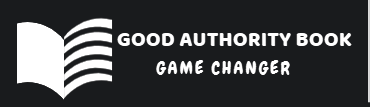What phrase is presented below the title?
Based on the visual information, provide a detailed and comprehensive answer.

According to the caption, the phrase 'GAME CHANGER' is boldly presented below the title, suggesting that the book offers transformative ideas or perspectives.